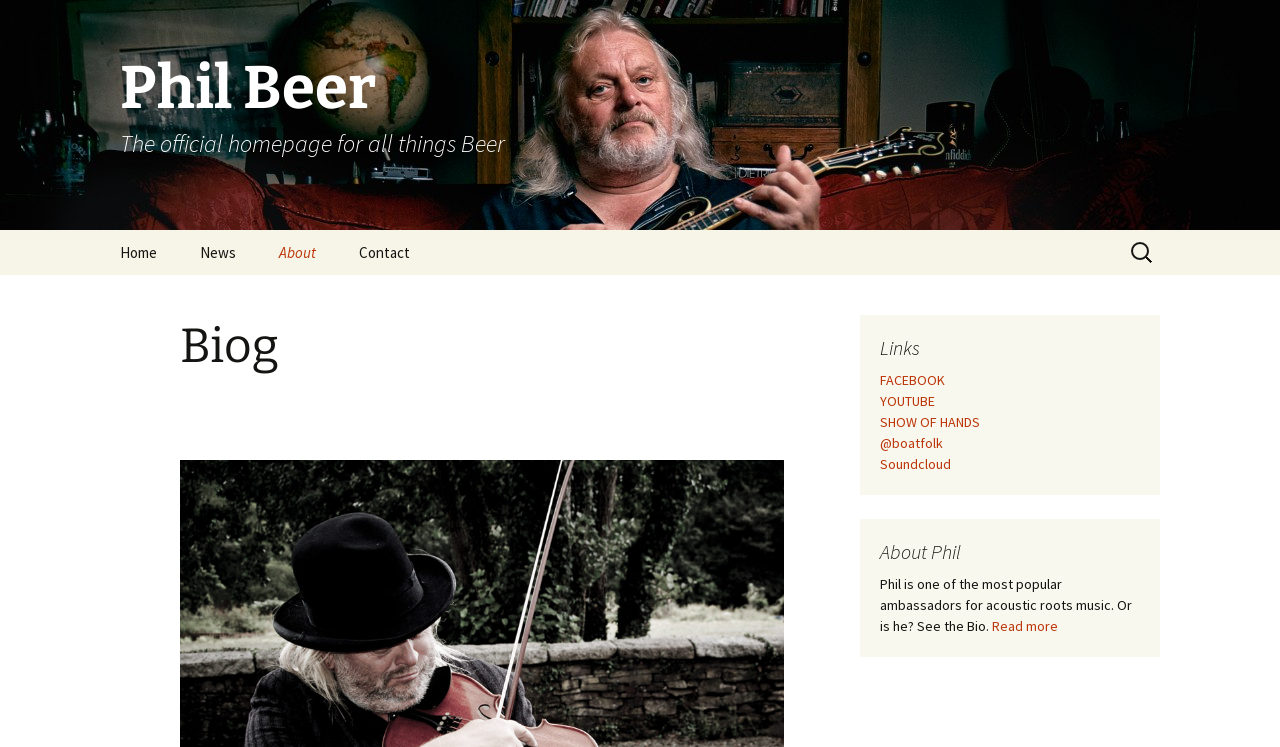What is the purpose of the search box?
Look at the image and provide a detailed response to the question.

The search box is used to search for content on the webpage, as indicated by the StaticText 'Search for:' next to the searchbox.